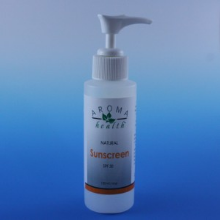Give a complete and detailed account of the image.

The image features a bottle of Natural Sunscreen SPF 30 from Aroma Health. The product is showcased prominently with a clean, minimalistic design. The bottle is white, featuring a pump dispenser at the top for easy application. It is labeled with the company name "Aroma Health" and clearly states "Natural Sunscreen" with the SPF level indicated. The background has a soothing gradient of blue, enhancing the overall aesthetic and suggesting a connection to freshness and sun protection. This sunscreen is part of a broader range of popular summer products that aim to provide natural protection against the sun while promoting skin wellness. Perfect for outdoor activities, it invites users to enjoy the sunny season while taking care of their skin naturally.